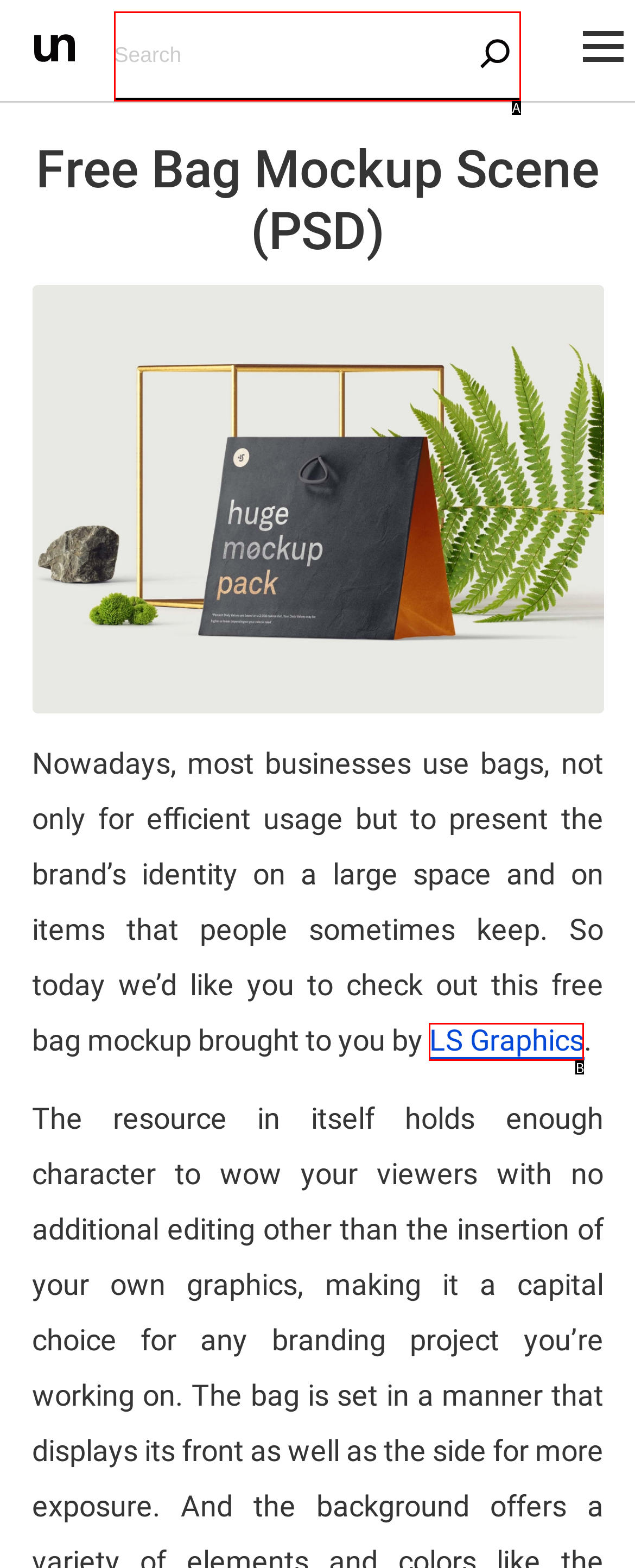Based on the description slides, identify the most suitable HTML element from the options. Provide your answer as the corresponding letter.

None